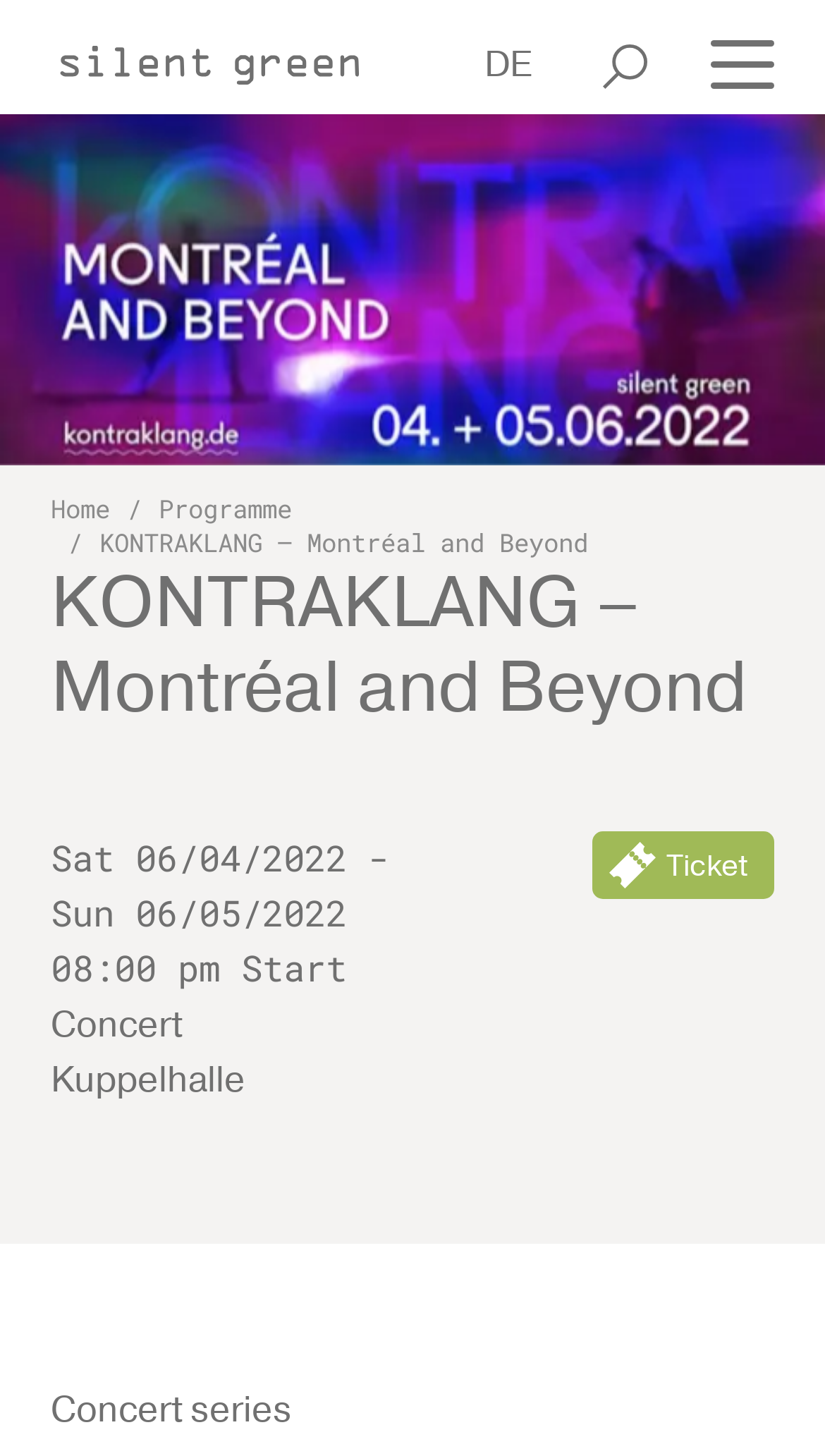Identify the bounding box coordinates for the UI element described as: "a post". The coordinates should be provided as four floats between 0 and 1: [left, top, right, bottom].

None